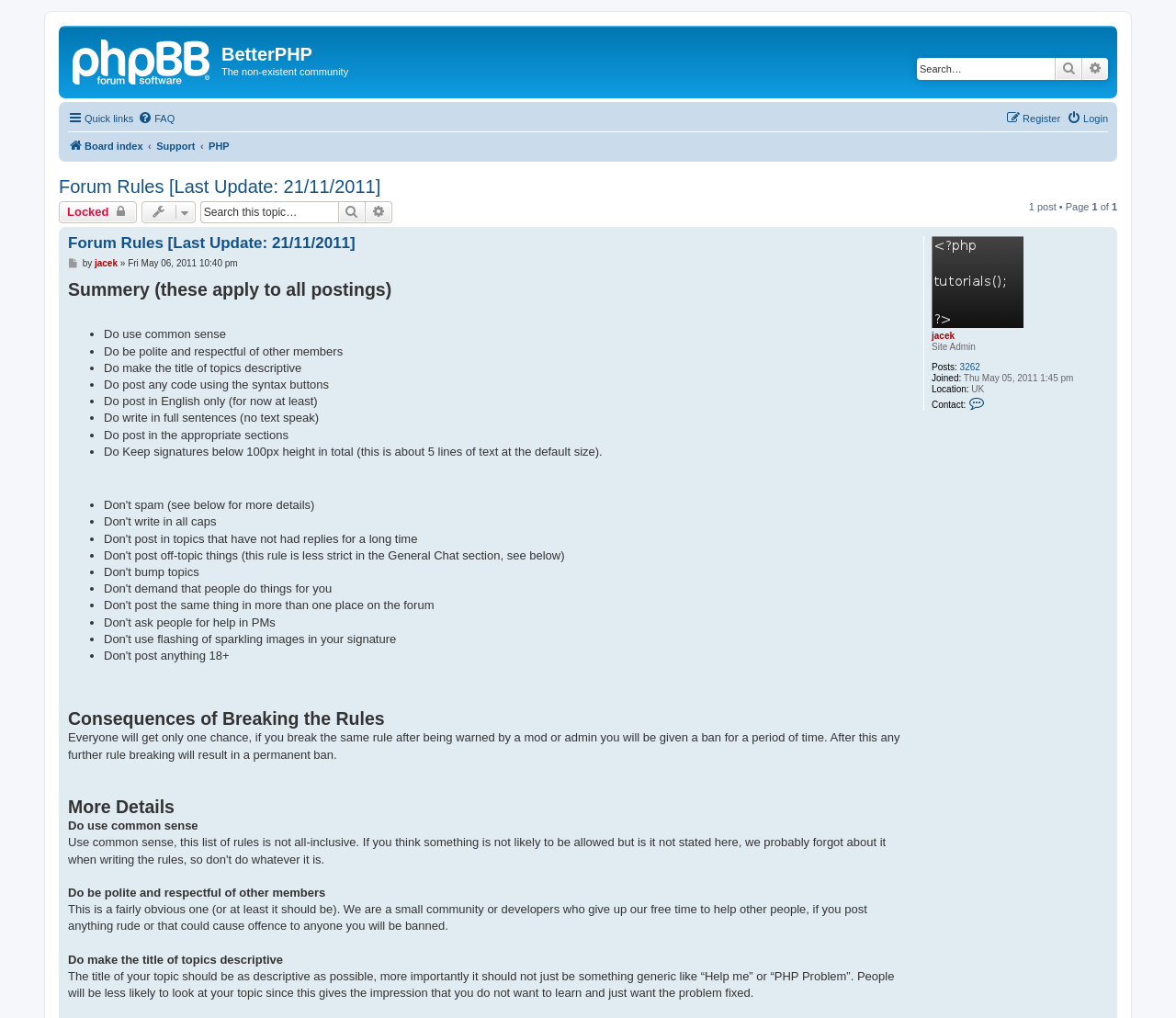Create an elaborate caption for the webpage.

This webpage is a forum rules page, titled "Forum Rules [Last Update: 21/11/2011] - BetterPHP". At the top, there is a link to the "Board index" and a heading with the title of the page. Below that, there is a static text "The non-existent community". 

On the top right, there is a search bar with a search box and a "Search" button, accompanied by an "Advanced search" link. 

Below the search bar, there are two horizontal menus. The first menu has links to "Quick links", "FAQ", "Login", and "Register". The second menu has links to "Board index", "Support", and "PHP". 

The main content of the page is divided into sections. The first section has a heading "Forum Rules [Last Update: 21/11/2011]" and a link to the same title. Below that, there is a link to "Locked" and a generic element "Topic tools". There is also a search bar with a search box and a "Search" button, accompanied by an "Advanced search" link. 

To the right of the search bar, there is a static text "1 post • Page" followed by a static text "of". Below that, there is a description list with information about a user, including their avatar, username, role, posts, join date, location, and contact information.

The main content of the page continues with a heading "Forum Rules [Last Update: 21/11/2011]" and a link to the same title. Below that, there is a link to "Post" and information about the post, including the author, date, and time. 

The rules of the forum are listed below, with each rule marked by a bullet point. The rules include using common sense, being polite and respectful, making descriptive topic titles, posting code using syntax buttons, posting in English, writing in full sentences, and posting in the appropriate sections. There are also rules about signature sizes and content.